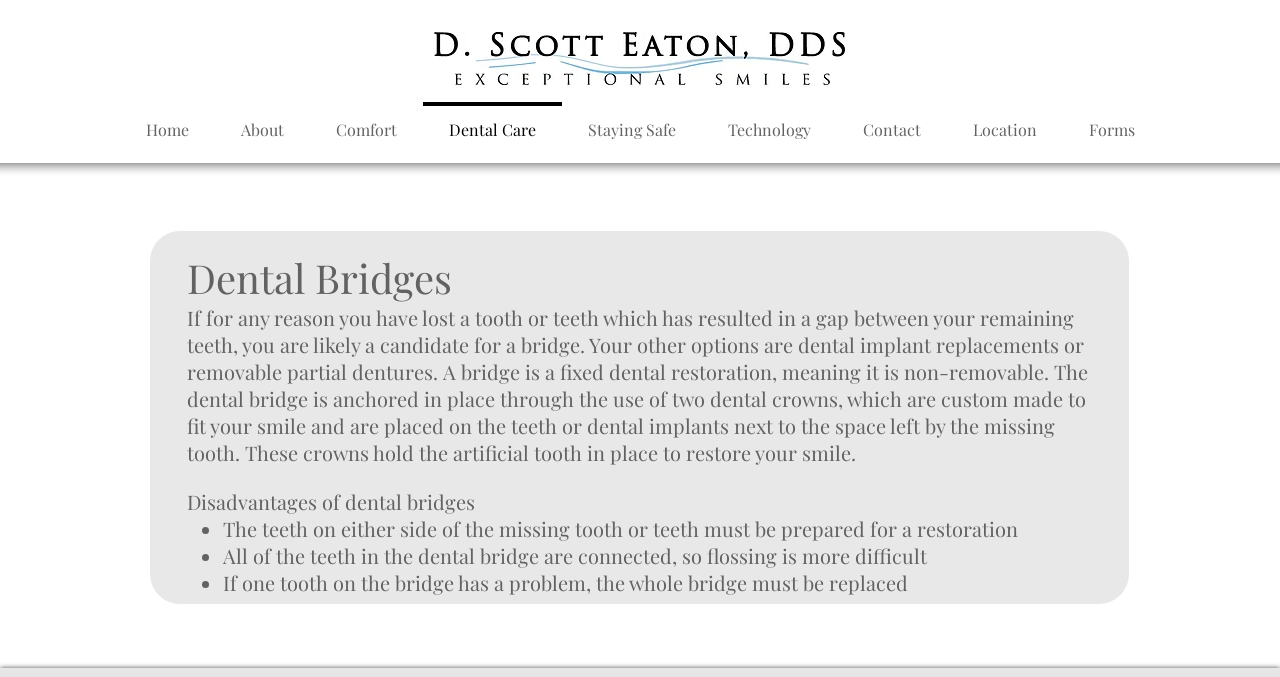Find the bounding box coordinates of the clickable area required to complete the following action: "Click the About link".

[0.168, 0.151, 0.242, 0.207]